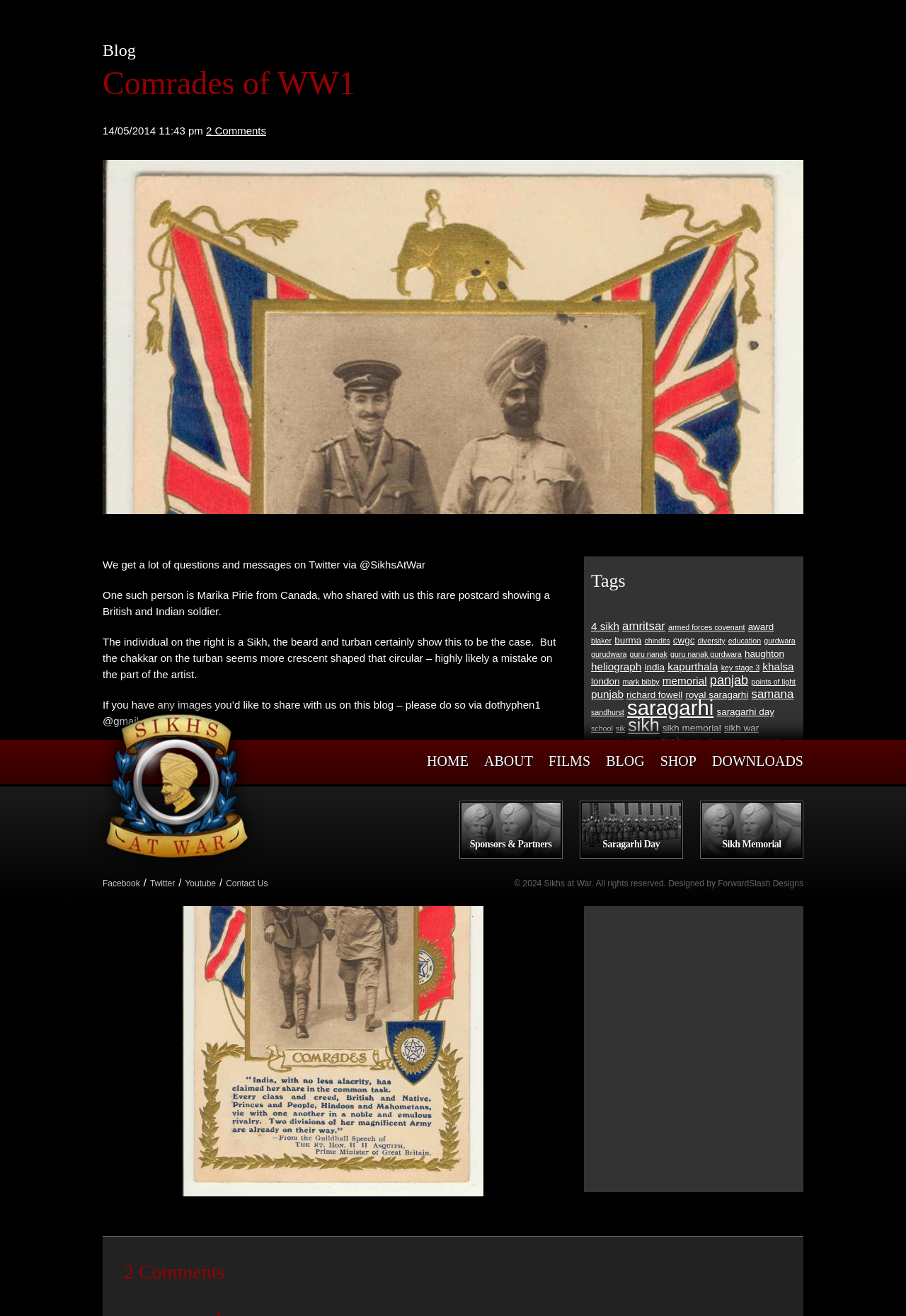Locate the UI element that matches the description tirah in the webpage screenshot. Return the bounding box coordinates in the format (top-left x, top-left y, bottom-right x, bottom-right y), with values ranging from 0 to 1.

[0.73, 0.558, 0.753, 0.568]